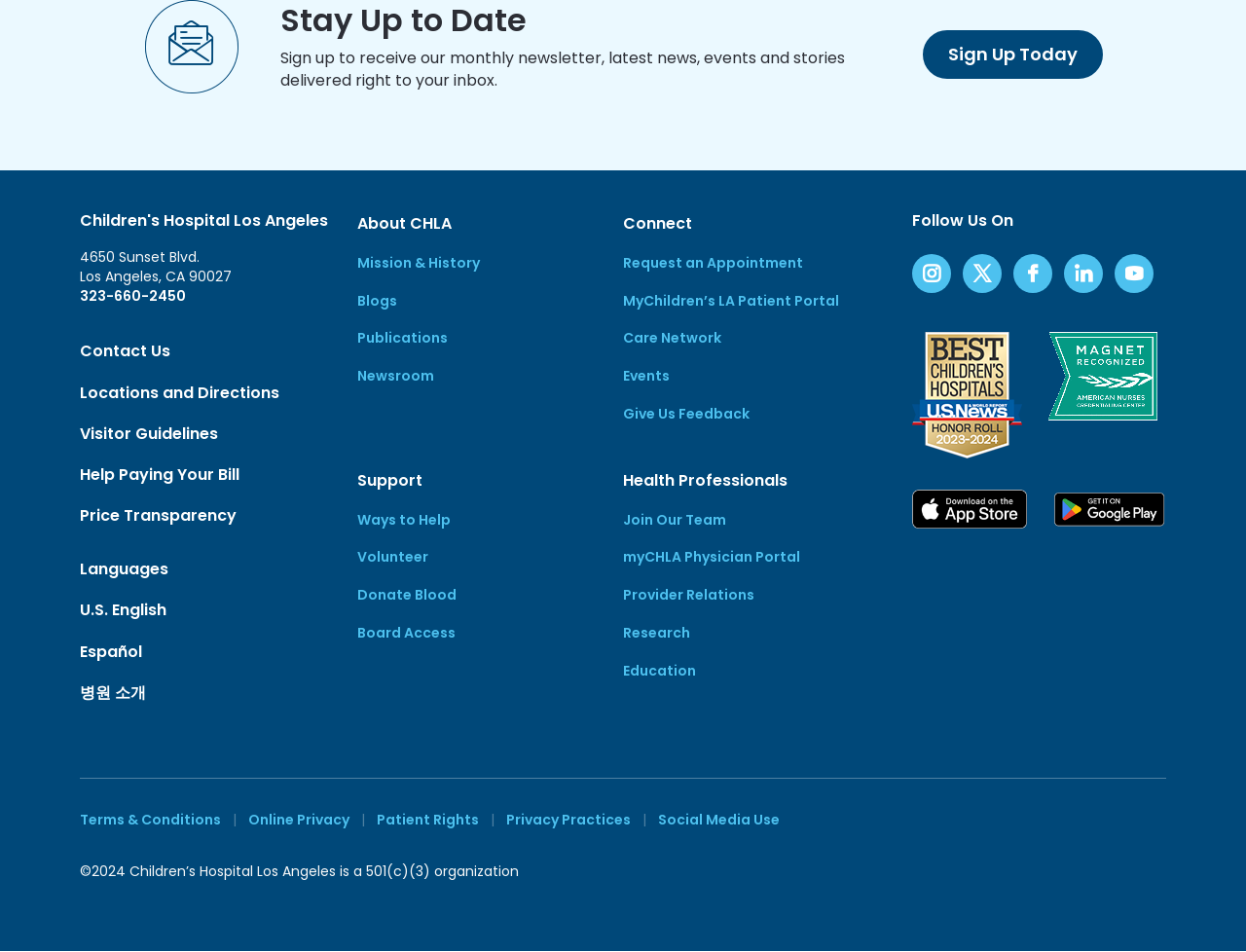Using the given description, provide the bounding box coordinates formatted as (top-left x, top-left y, bottom-right x, bottom-right y), with all values being floating point numbers between 0 and 1. Description: Mission​ & History

[0.287, 0.266, 0.385, 0.286]